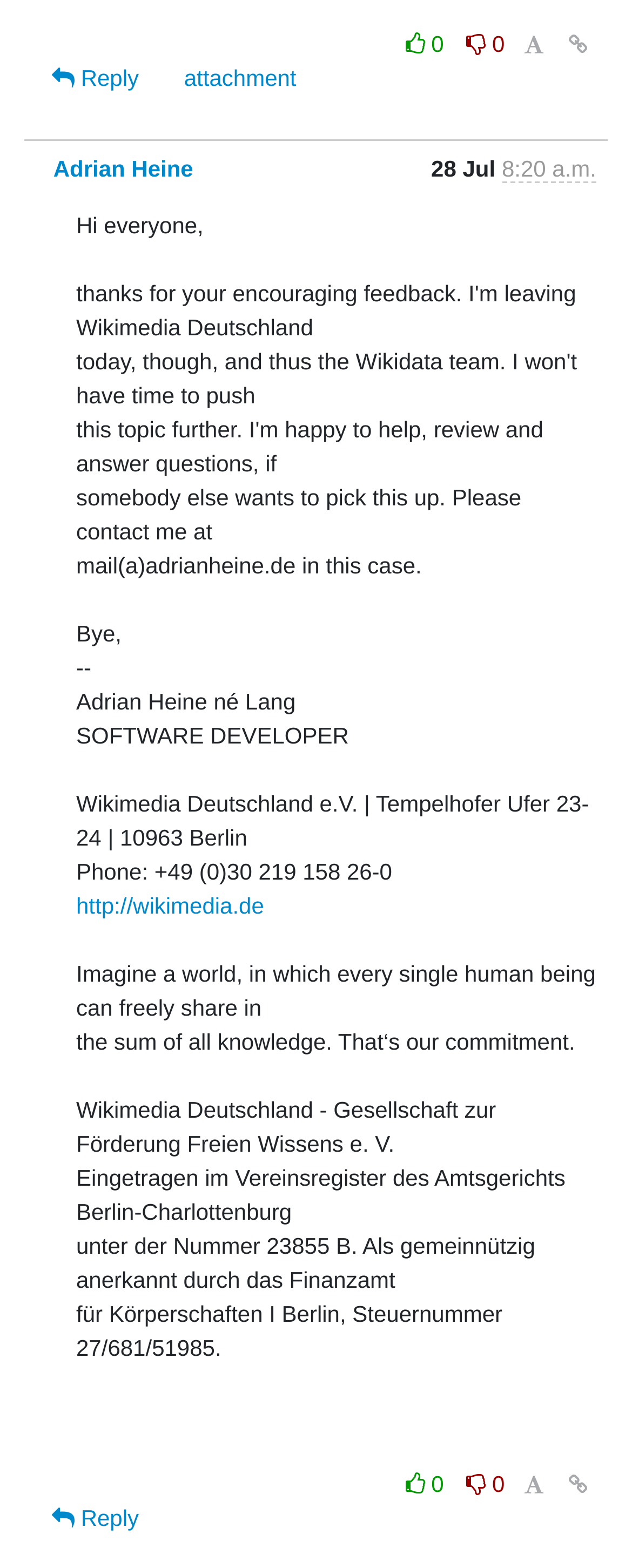Locate the bounding box coordinates of the area to click to fulfill this instruction: "Check the sender's time". The bounding box should be presented as four float numbers between 0 and 1, in the order [left, top, right, bottom].

[0.794, 0.099, 0.944, 0.117]